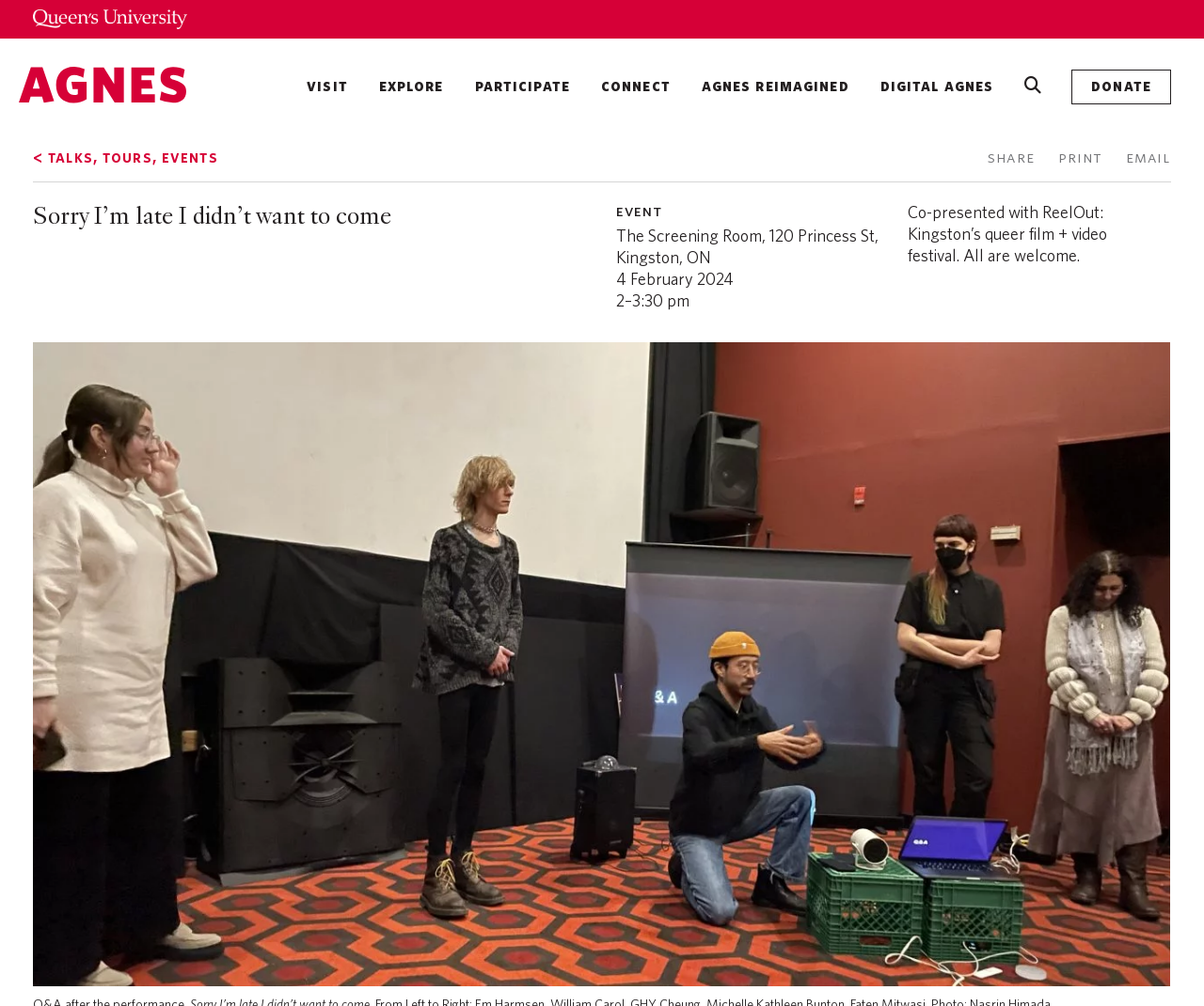Generate a comprehensive description of the webpage content.

The webpage is about the Agnes Etherington Art Centre, a research-intensive art museum located on the historic campus of Queen's University. At the top left corner, there is a link to "Queen's University" accompanied by a small image. Next to it, there is a larger link "AGNES" with an image above it. 

Below these elements, there are six links in a row, starting from "visit" on the left and ending with "digital agnes" on the right. These links are followed by a search bar labeled "Search Here" and a "donate" link at the far right. 

On the left side, there is a section with a heading "Sorry I’m late I didn’t want to come" and a link to an "event" below it. The event details, including the location, date, and time, are listed below the link. There is also a note about the event being co-presented with ReelOut, a queer film and video festival.

At the bottom of the page, there is a large image that spans the entire width of the page. Above this image, there are three links to share, print, or email the content.